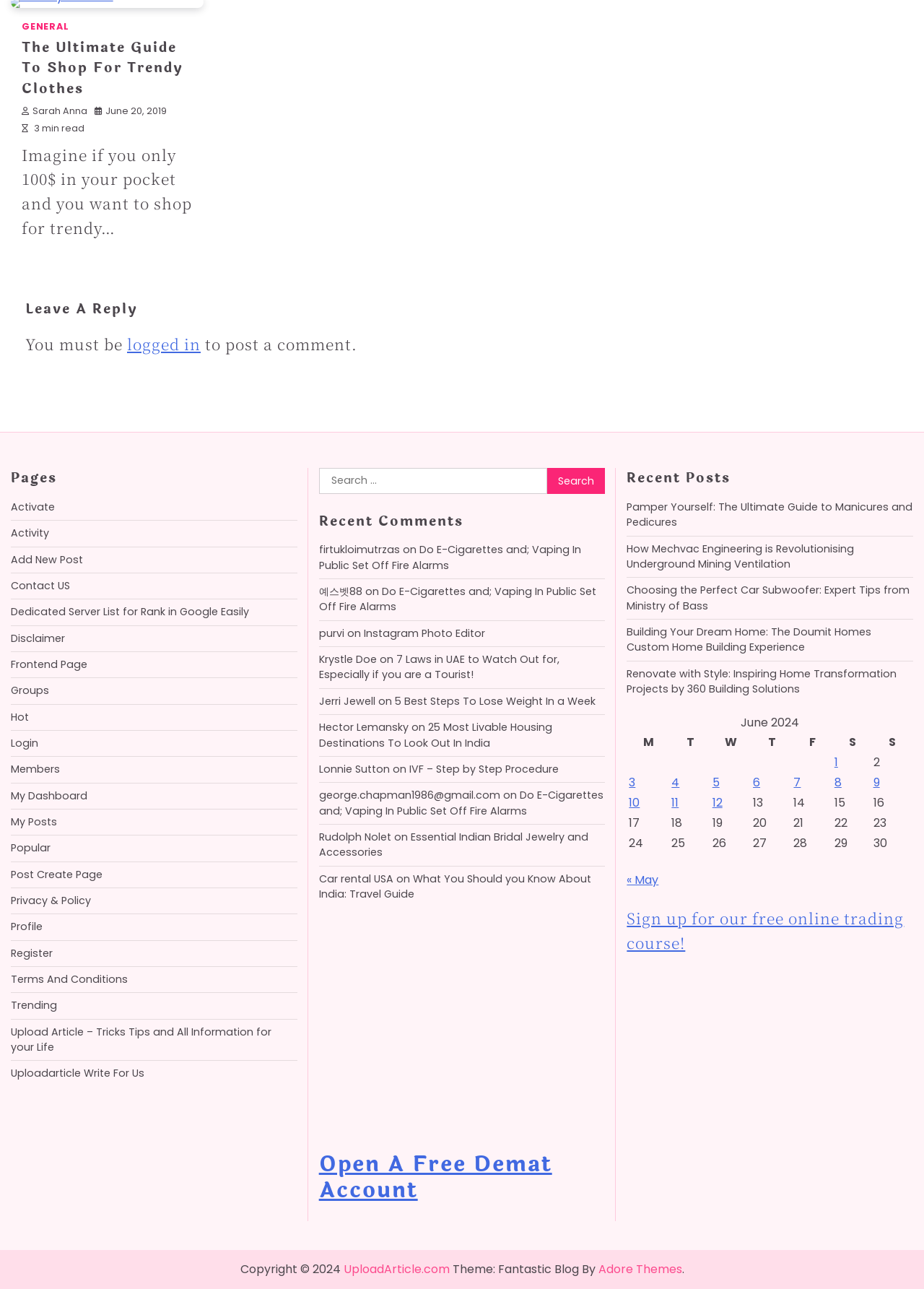What is the search box placeholder text?
Provide a concise answer using a single word or phrase based on the image.

Search for: